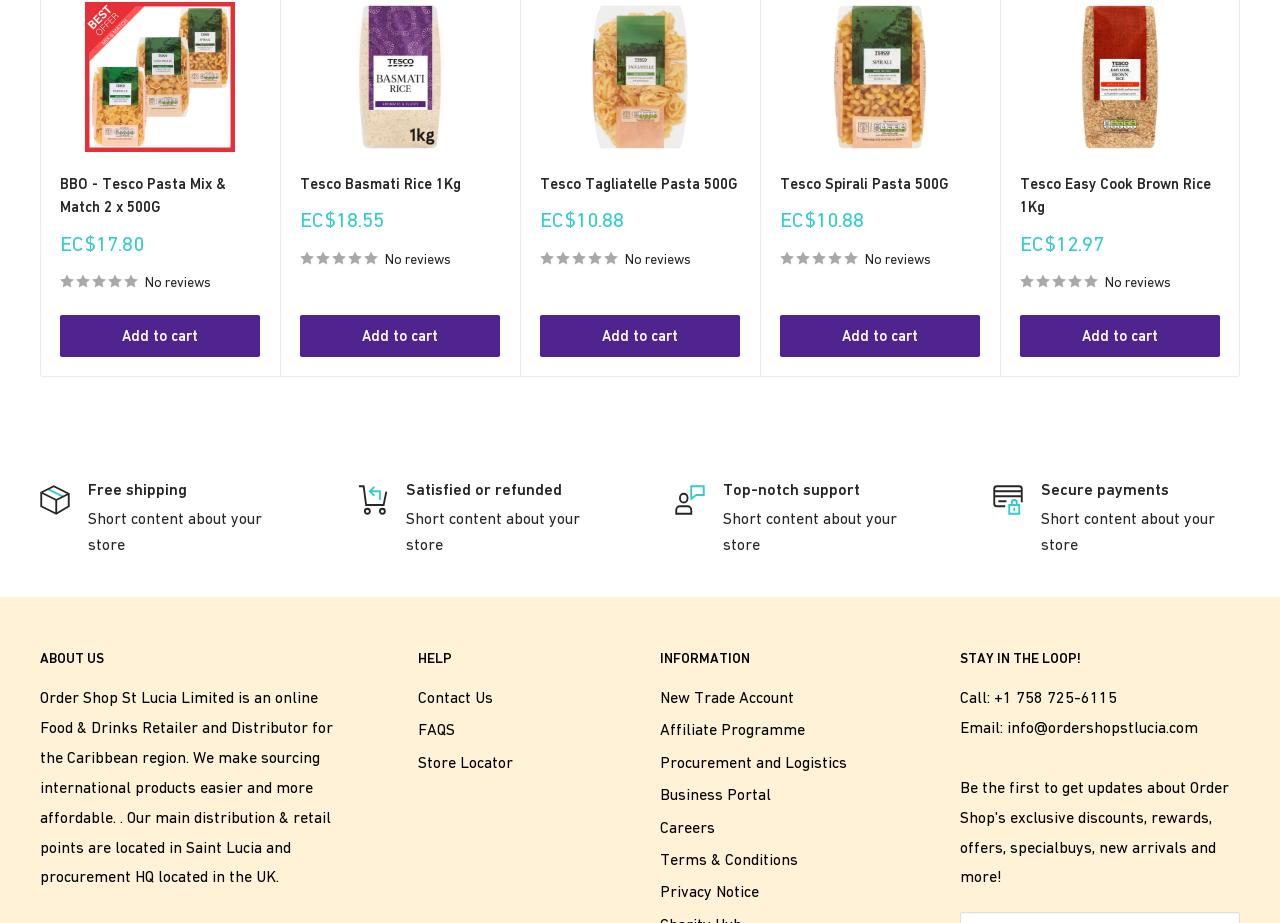Extract the bounding box coordinates for the described element: "Tesco Basmati Rice 1Kg". The coordinates should be represented as four float numbers between 0 and 1: [left, top, right, bottom].

[0.234, 0.186, 0.391, 0.212]